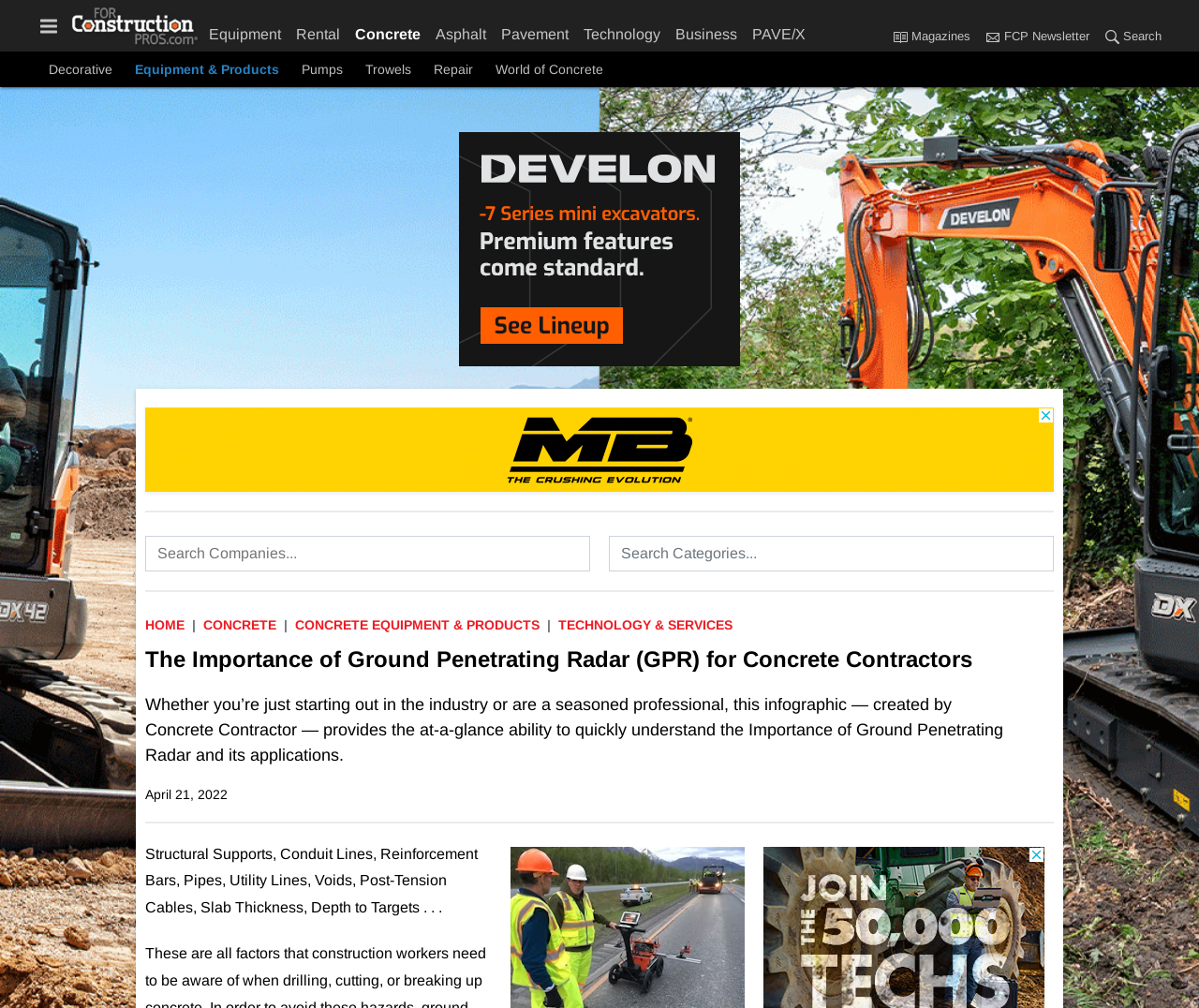What is the main topic of this webpage?
Please respond to the question thoroughly and include all relevant details.

Based on the webpage content, the main topic is Ground Penetrating Radar (GPR) for concrete contractors, which is evident from the heading 'The Importance of Ground Penetrating Radar (GPR) for Concrete Contractors' and the infographic description.